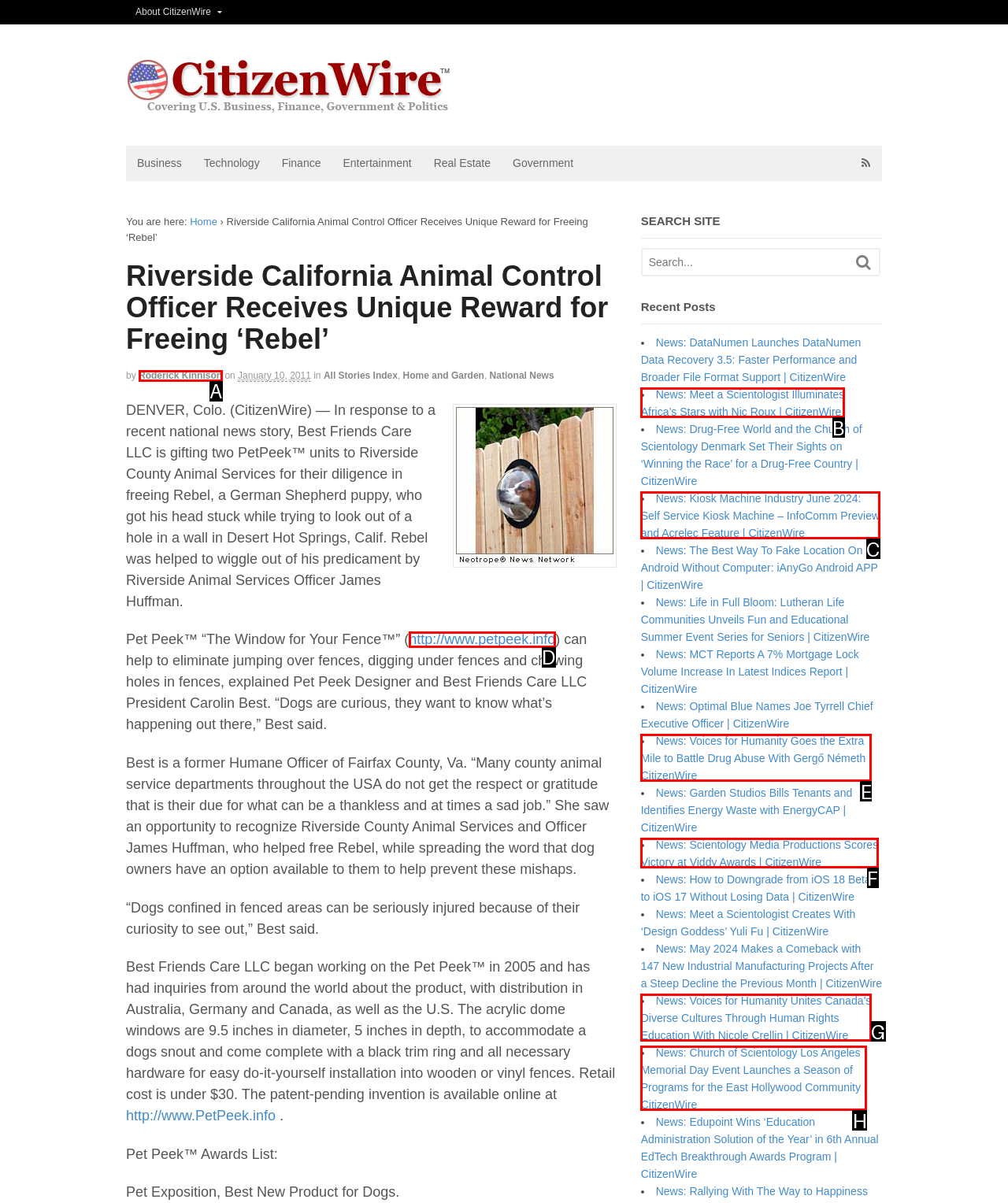From the provided options, pick the HTML element that matches the description: Roderick Kinnison. Respond with the letter corresponding to your choice.

A